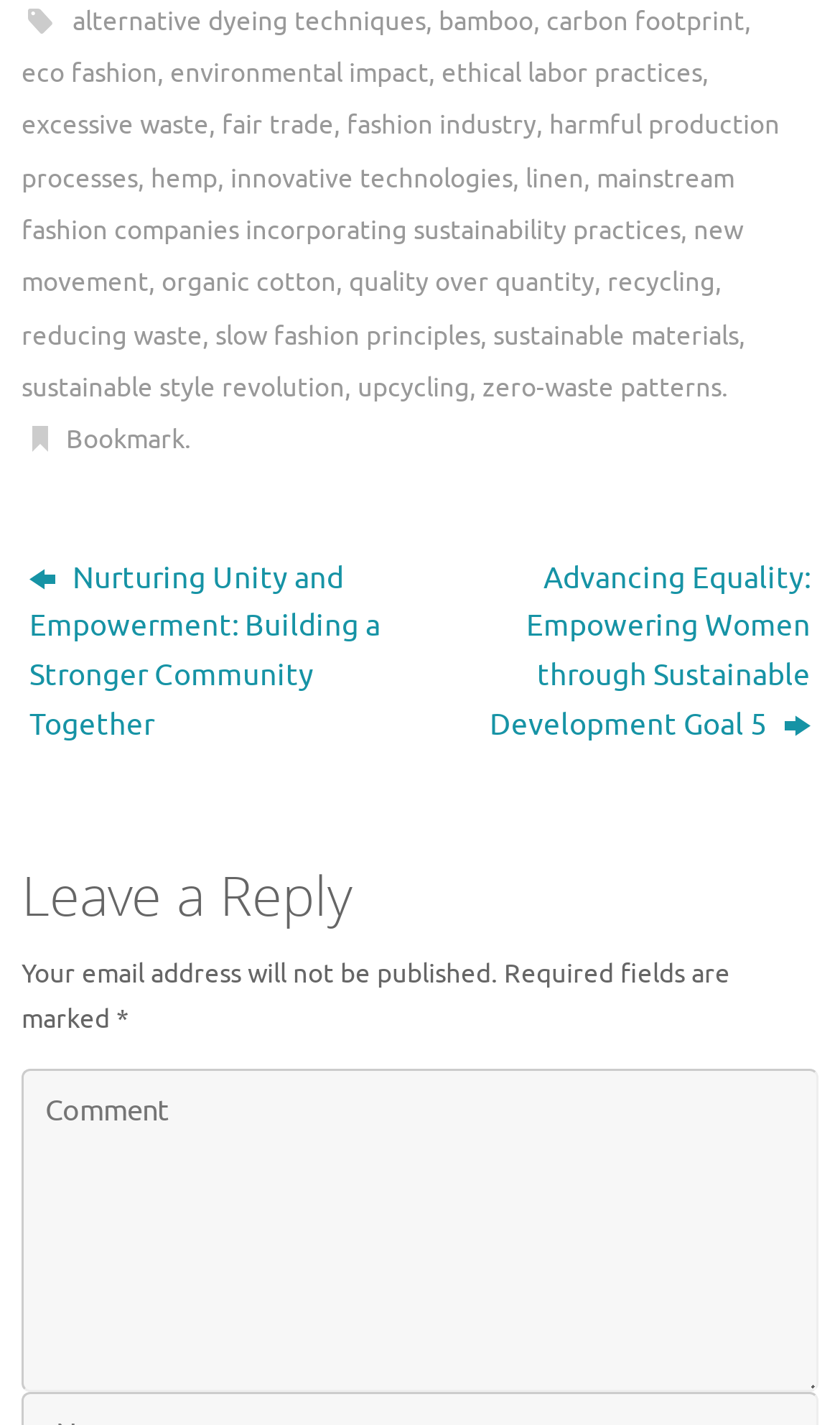Identify the bounding box coordinates of the region that should be clicked to execute the following instruction: "Click on the link about nurturing unity and empowerment".

[0.026, 0.382, 0.472, 0.536]